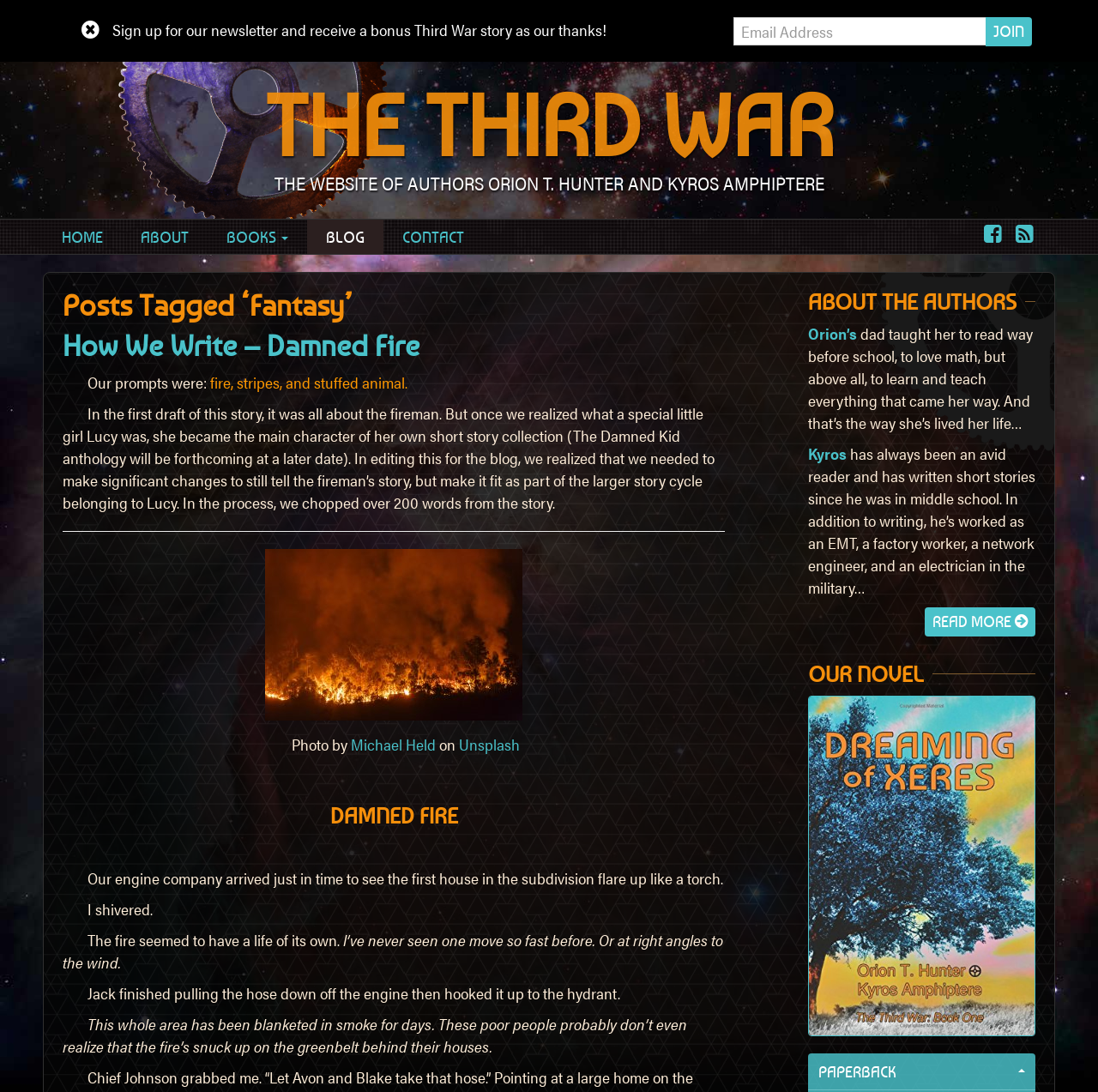Determine the bounding box coordinates for the area that should be clicked to carry out the following instruction: "Sign up for the newsletter".

[0.668, 0.016, 0.898, 0.042]